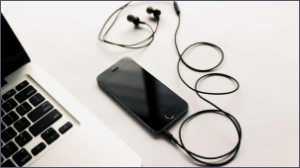What is connected to the smartphone via an audio cable?
Provide a detailed and extensive answer to the question.

According to the caption, the smartphone is connected to a pair of earbuds via a tangled black audio cable, suggesting a moment of personal listening or multitasking.